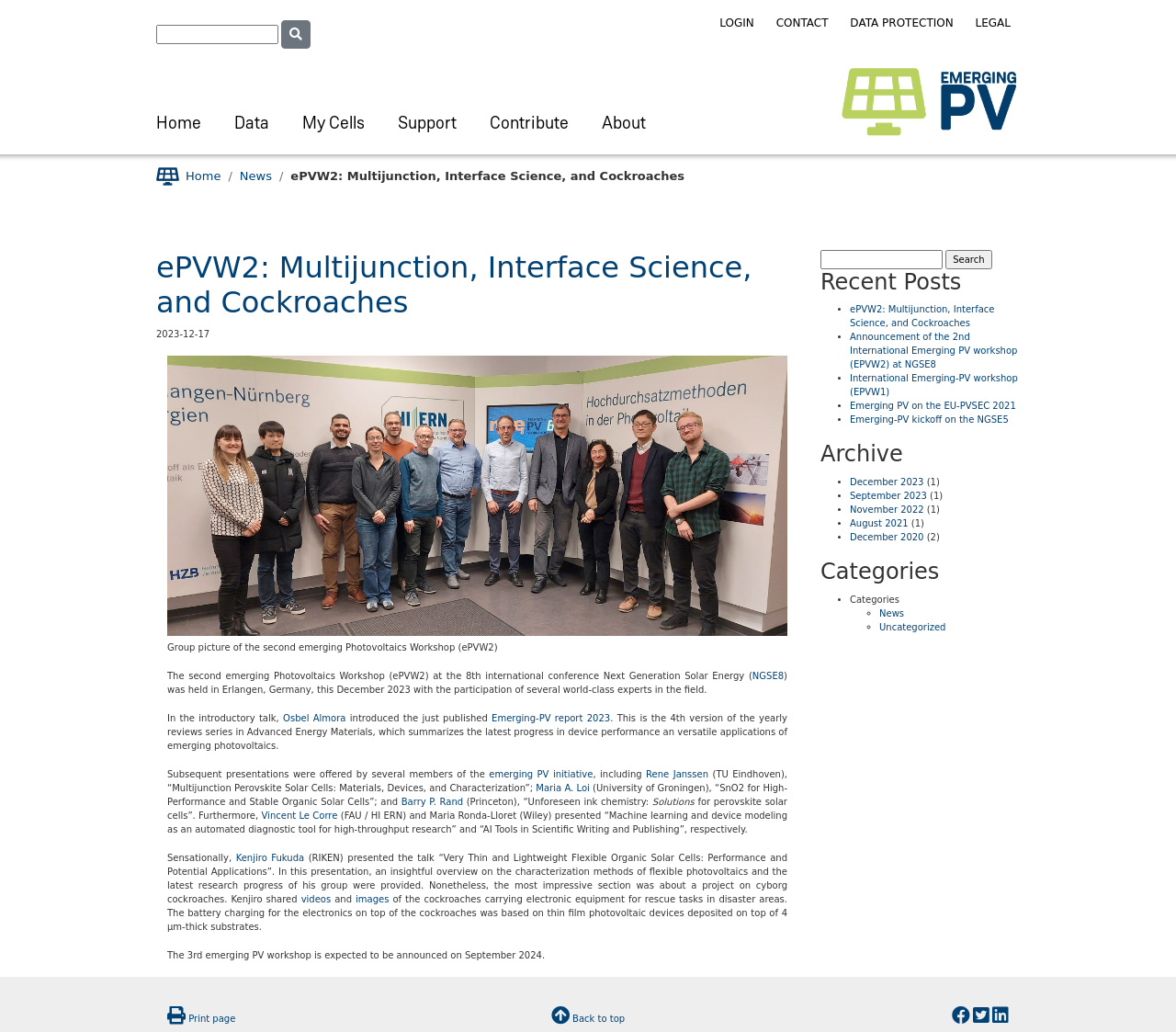Please answer the following query using a single word or phrase: 
How many links are there in the top navigation bar?

7